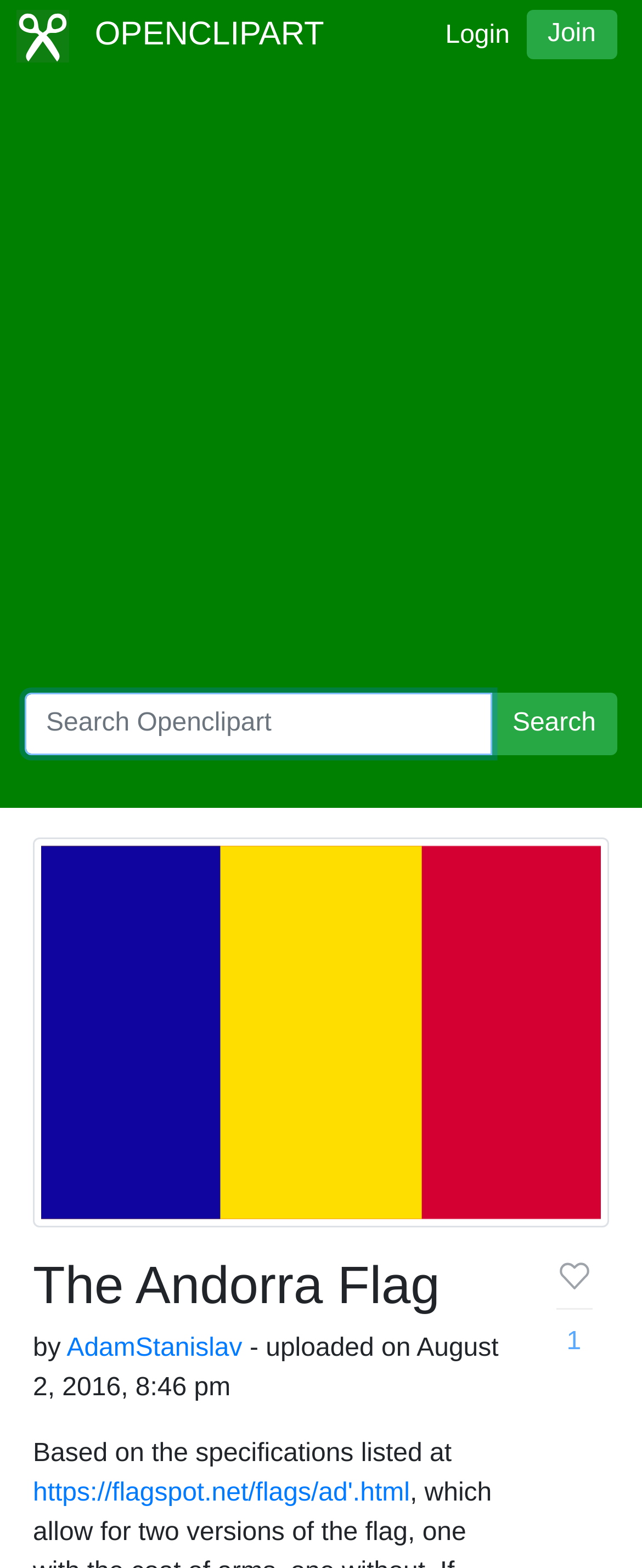Based on the image, give a detailed response to the question: Who uploaded the flag?

I found the answer by examining the link element 'AdamStanislav' which is located at [0.104, 0.851, 0.377, 0.869] and is preceded by the text 'by', indicating that it is the uploader of the flag.